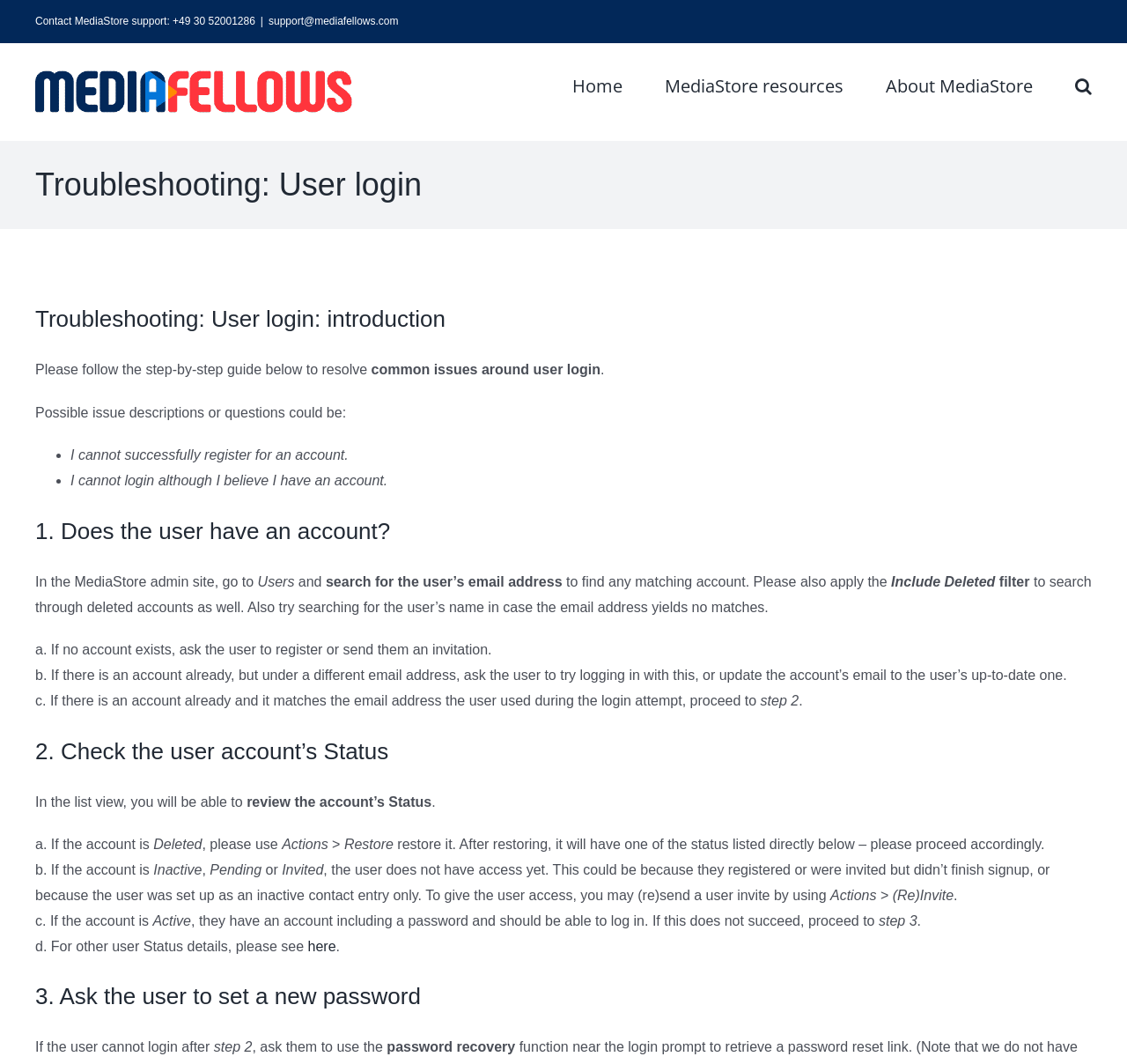What is the phone number to contact MediaStore support?
Please provide a full and detailed response to the question.

The phone number can be found at the top of the webpage, next to the 'Contact MediaStore support' text.